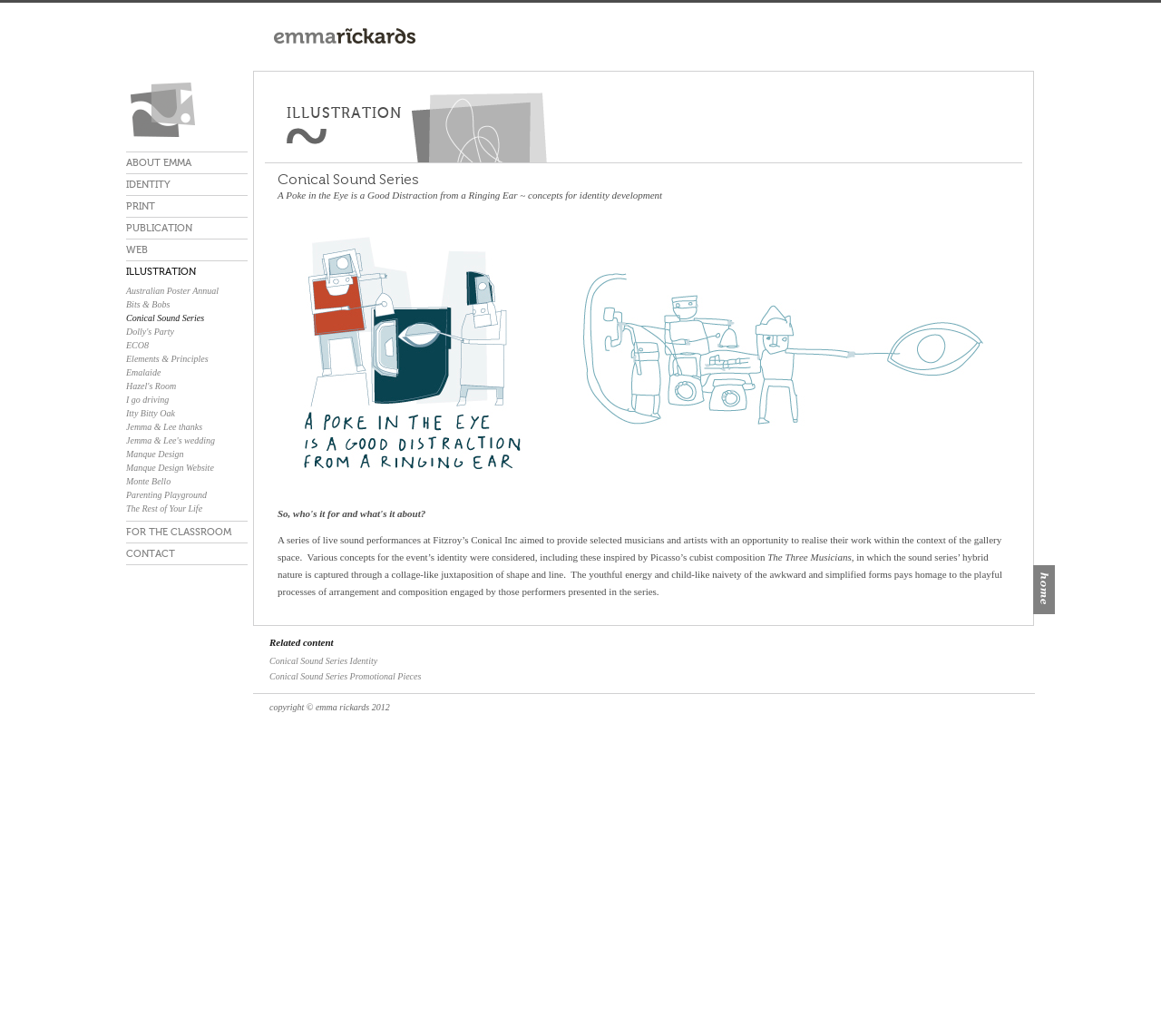Specify the bounding box coordinates of the region I need to click to perform the following instruction: "visit Conical Sound Series page". The coordinates must be four float numbers in the range of 0 to 1, i.e., [left, top, right, bottom].

[0.109, 0.302, 0.176, 0.312]